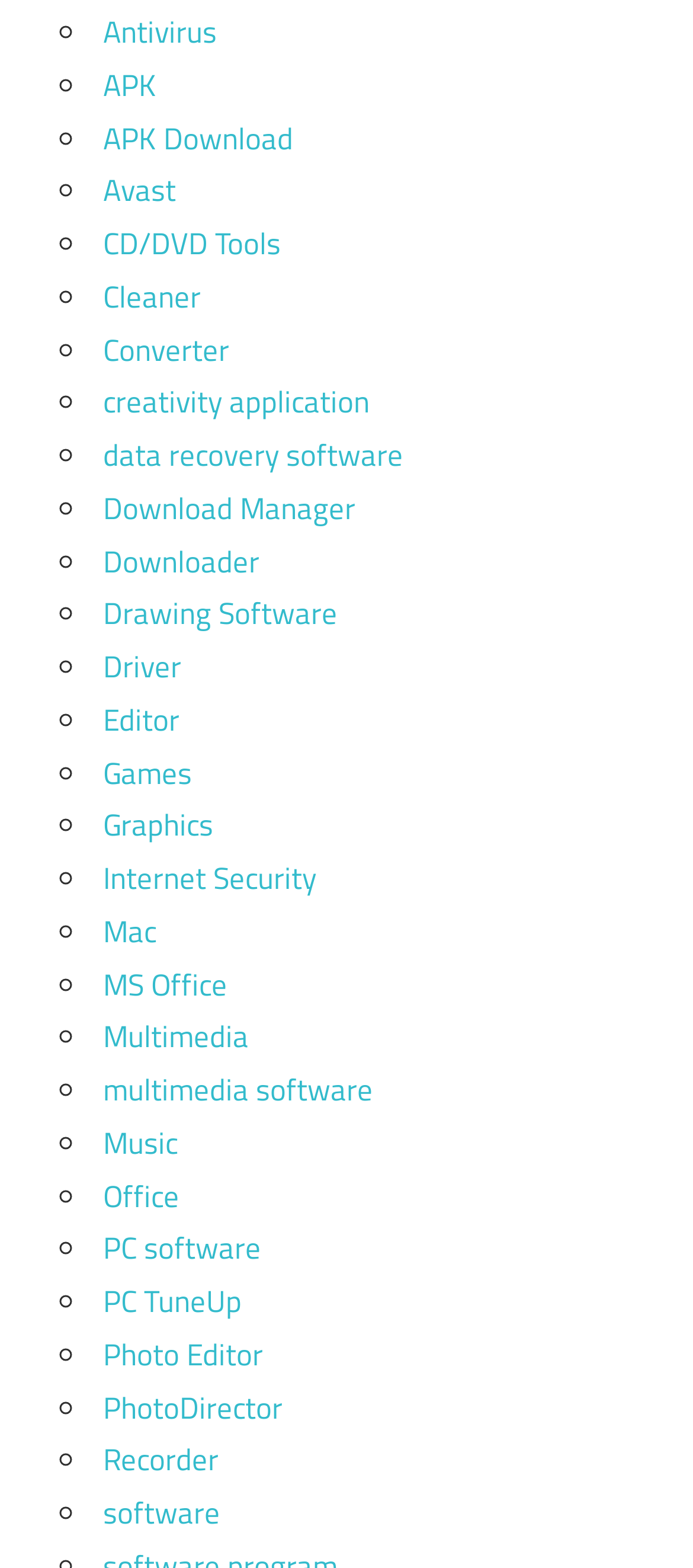Provide a single word or phrase answer to the question: 
What is the first category listed?

Antivirus